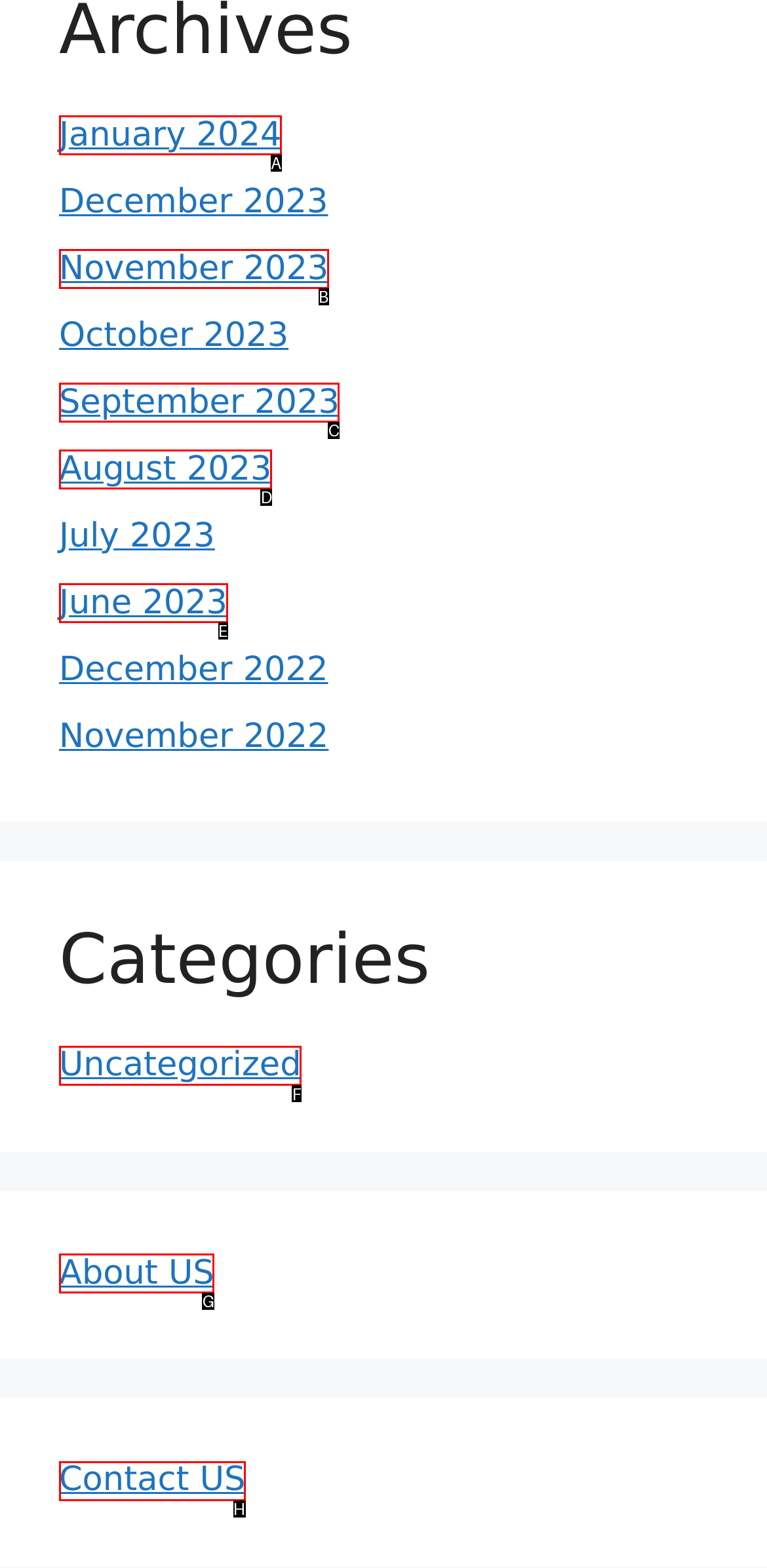Determine the HTML element to click for the instruction: Contact US.
Answer with the letter corresponding to the correct choice from the provided options.

H